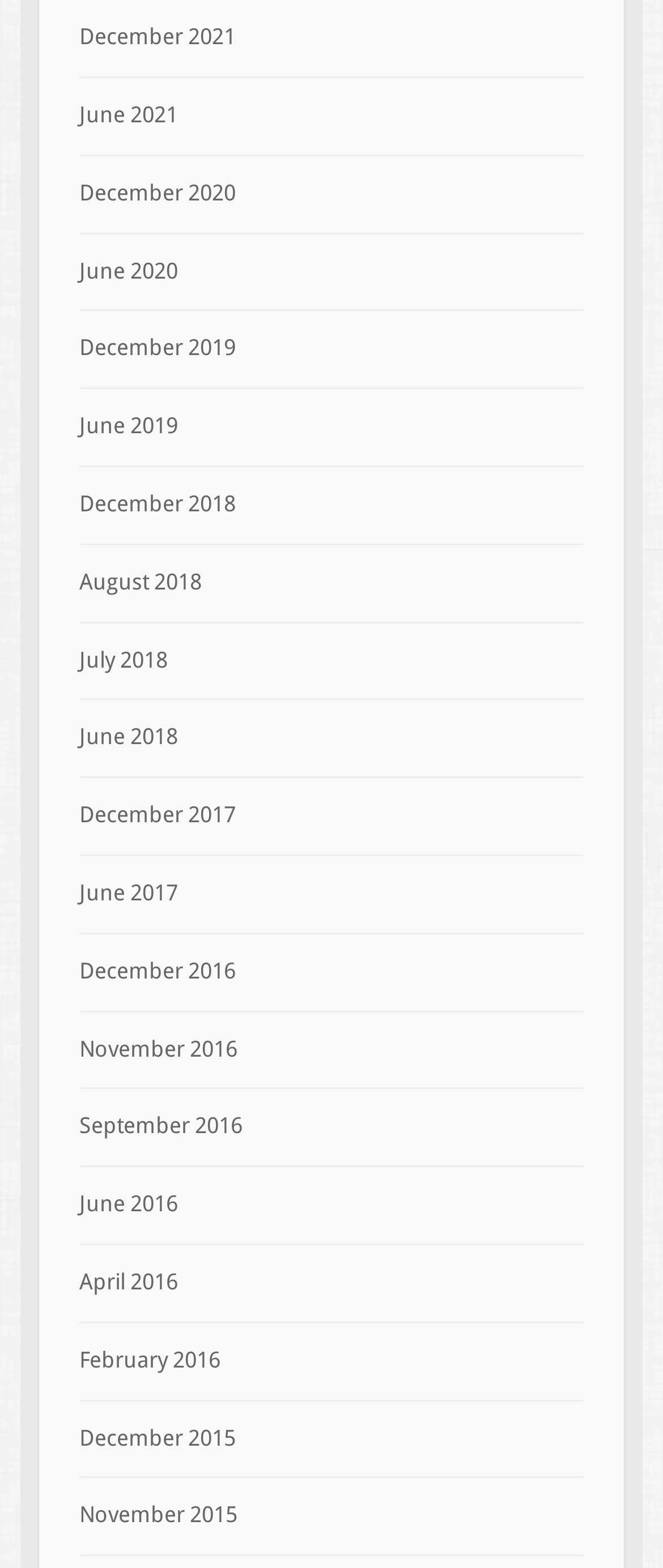What is the earliest year listed?
Please ensure your answer to the question is detailed and covers all necessary aspects.

By examining the list of links, I found that the earliest year listed is December 2015, which is located at the bottom of the list.